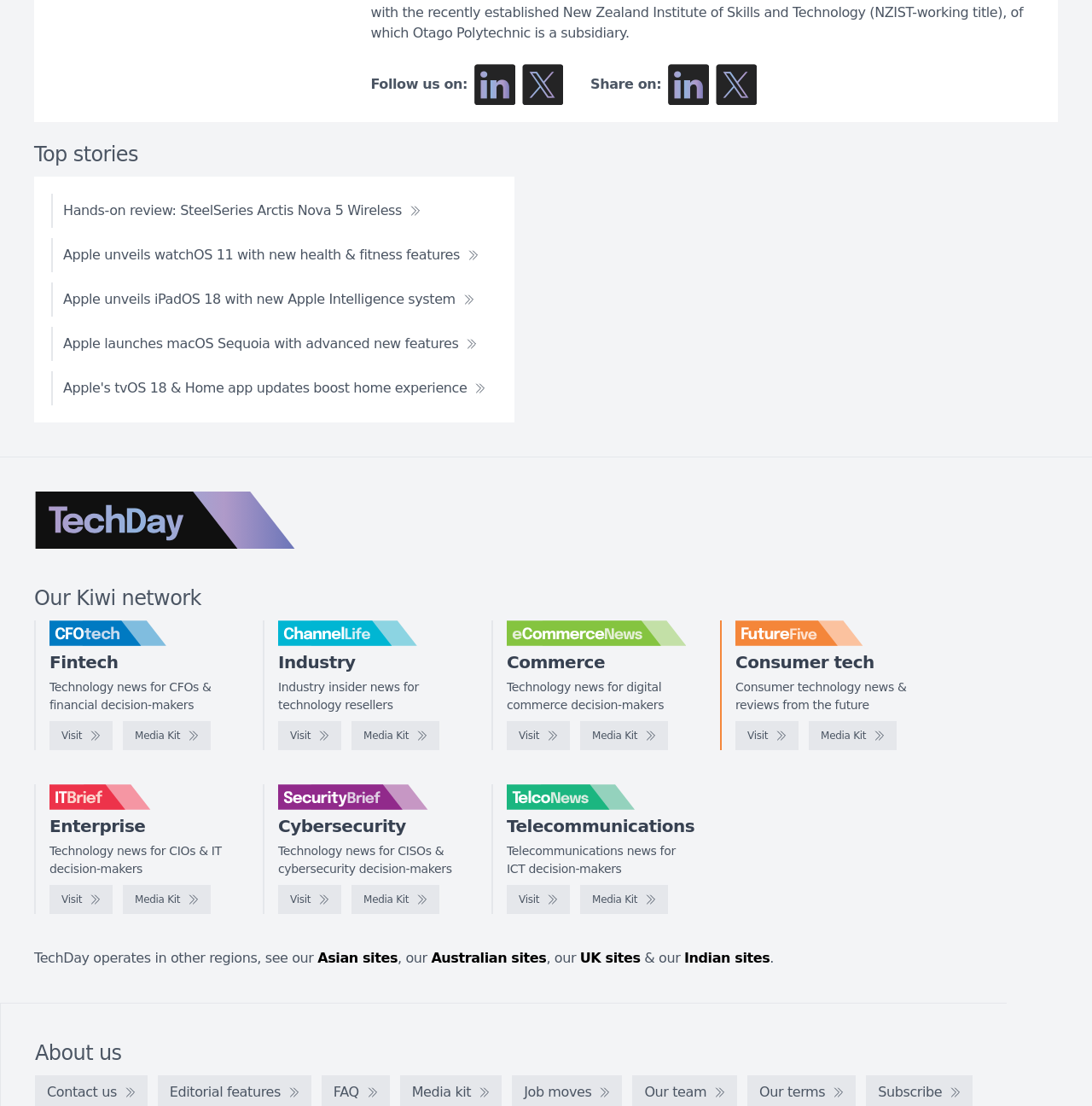What is the website's social media platform?
Using the image provided, answer with just one word or phrase.

LinkedIn